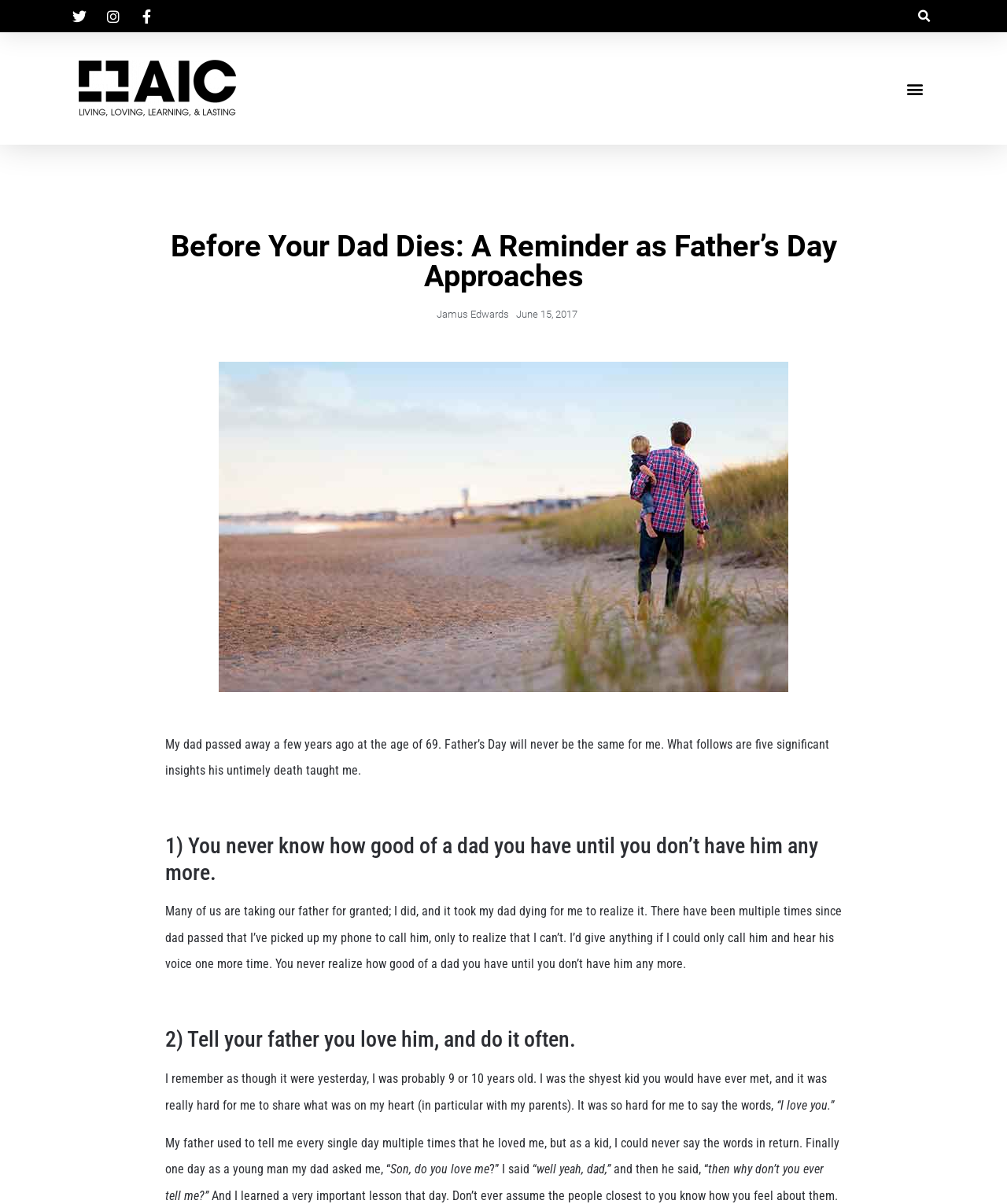Describe all the significant parts and information present on the webpage.

This webpage is an article titled "Before Your Dad Dies: A Reminder as Father's Day Approaches" on a website called "Am I Called?". At the top left corner, there are three links, followed by a search bar with a "Search" button at the far right. Below the search bar, there is a logo of "Am I Called?" with the text "new_aic_logo". 

On the top right corner, there is a "Menu Toggle" button. The main content of the article starts with a heading that matches the title of the webpage. Below the heading, there is the author's name "Jamus Edwards" and the date "June 15, 2017". 

The article begins with a personal anecdote about the author's father passing away at the age of 69, and how Father's Day will never be the same for him. The author shares five significant insights his father's untimely death taught him. 

The first insight is that one never knows how good of a dad they have until they don't have him anymore. The author shares a personal experience of wanting to call his dad after he passed away, but realizing he couldn't. 

The second insight is to tell one's father that they love him, and to do it often. The author shares a childhood memory of struggling to express his love to his father, and how his father used to tell him every day that he loved him.